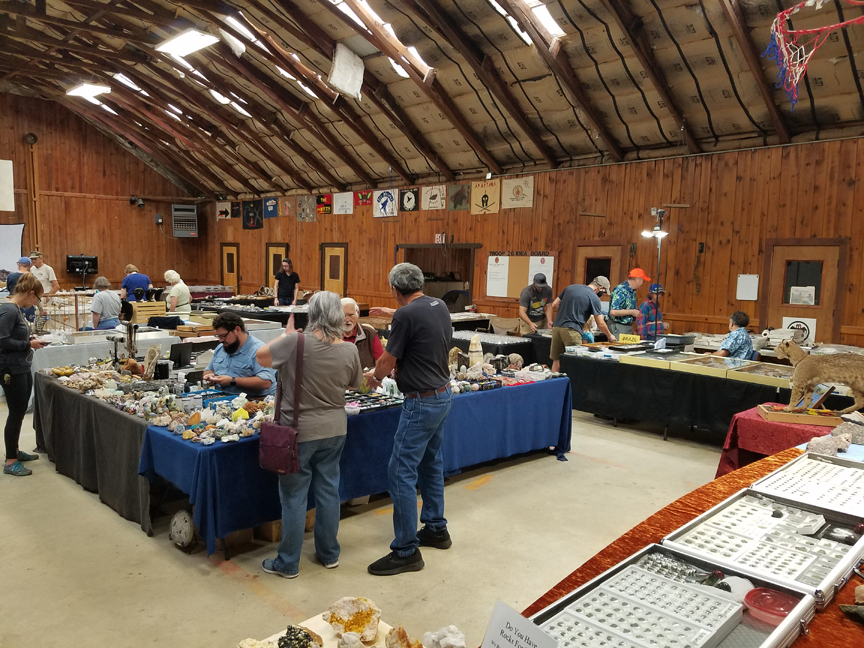Break down the image into a detailed narrative.

The image captures a vibrant scene inside a rustic hall filled with an array of colorful minerals and stones displayed on various tables. Attendees, including men and women of different ages, are engaged in examining and discussing the unique items on display. The warm wooden walls and a high ceiling adorned with banners create a welcoming and lively atmosphere. 

In the foreground, a group of individuals is seen gathered around a large table covered with a blue cloth, meticulously inspecting various rocks and crystals. Toward the background, more tables are lined up, further showcasing the diversity of geological specimens. Some participants are immersed in conversation, while others are focused on their selections. The setting is lively, emphasizing community engagement and shared enthusiasm for geology and mineral collecting. Additionally, a taxidermied animal is visible on a table to the side, adding an intriguing detail to the scene. Overall, it appears to be a bustling event centered around the appreciation of natural treasures.